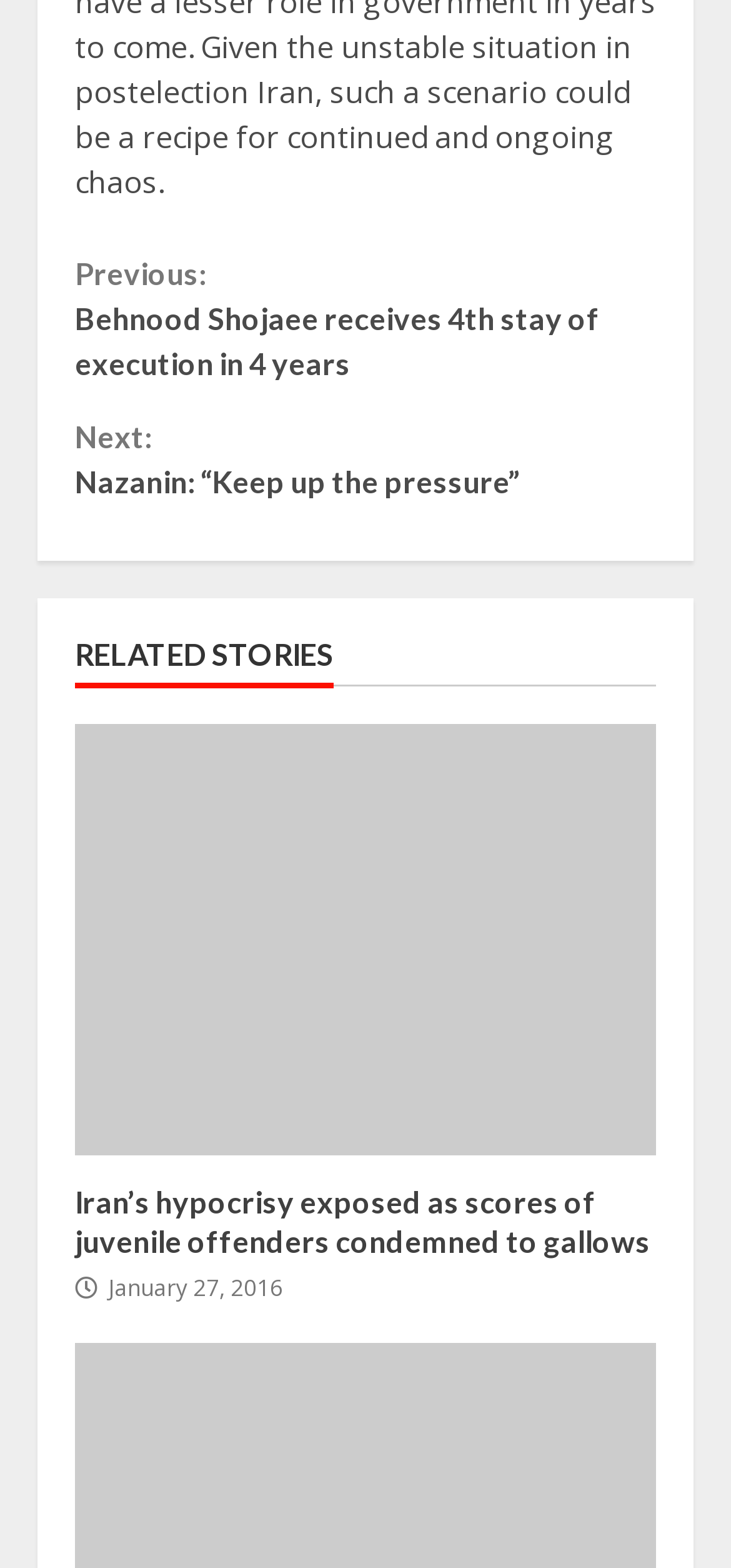What is the purpose of the 'Continue Reading' button?
Using the image, respond with a single word or phrase.

To continue reading